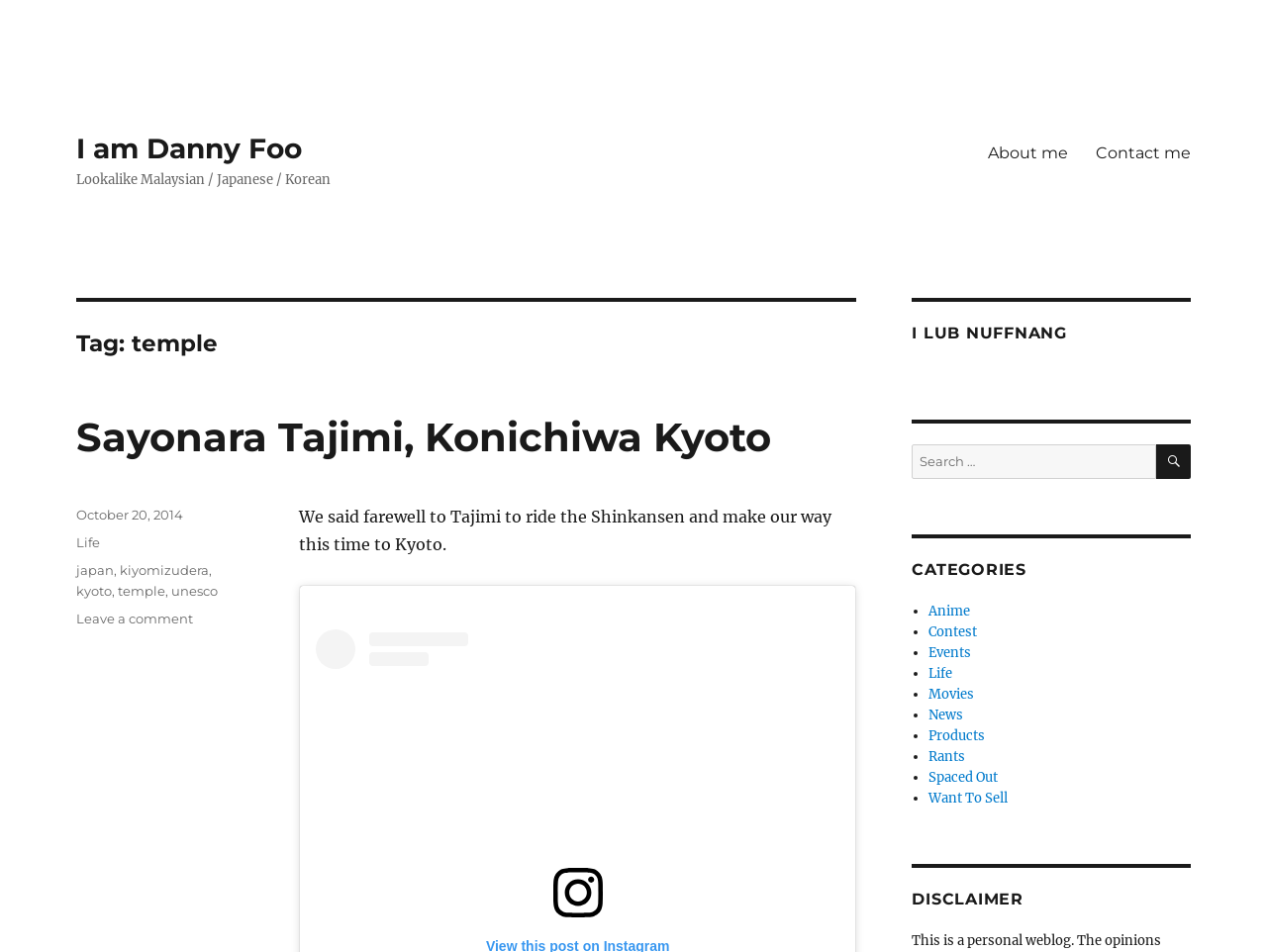Locate the bounding box coordinates of the element that should be clicked to execute the following instruction: "Read the 'Sayonara Tajimi, Konichiwa Kyoto' post".

[0.06, 0.433, 0.609, 0.484]